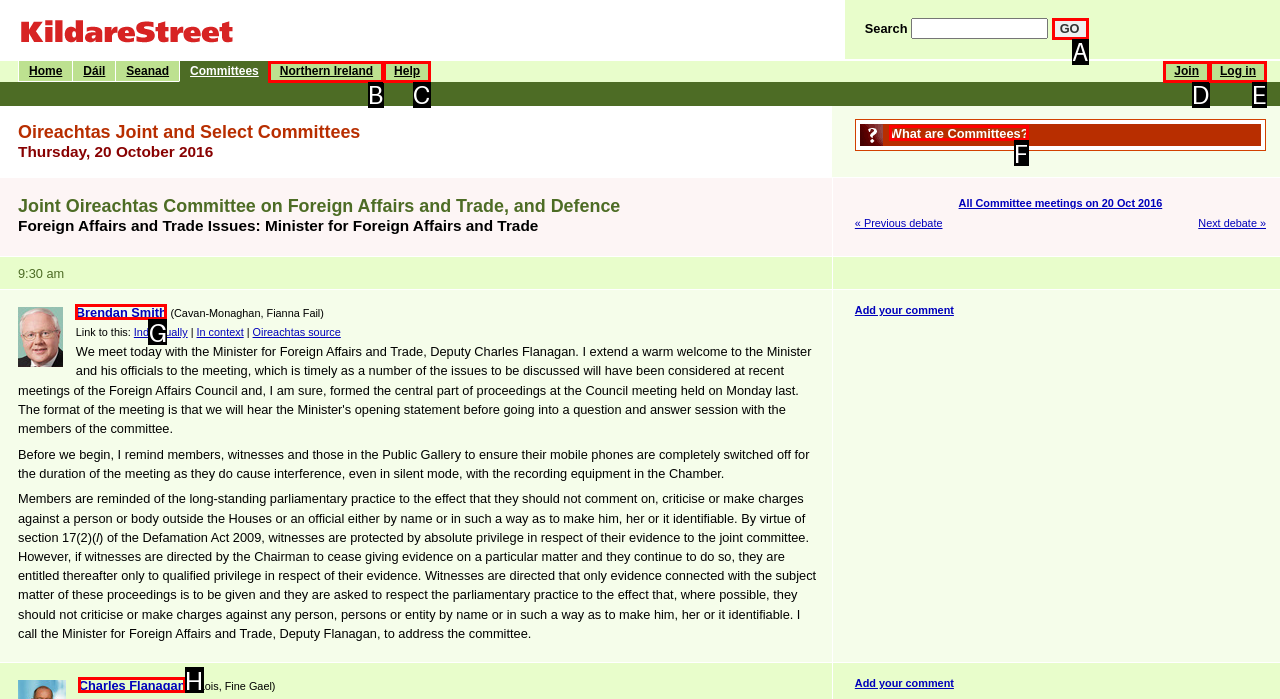Determine the letter of the element you should click to carry out the task: Purchase book at FriesenPress
Answer with the letter from the given choices.

None